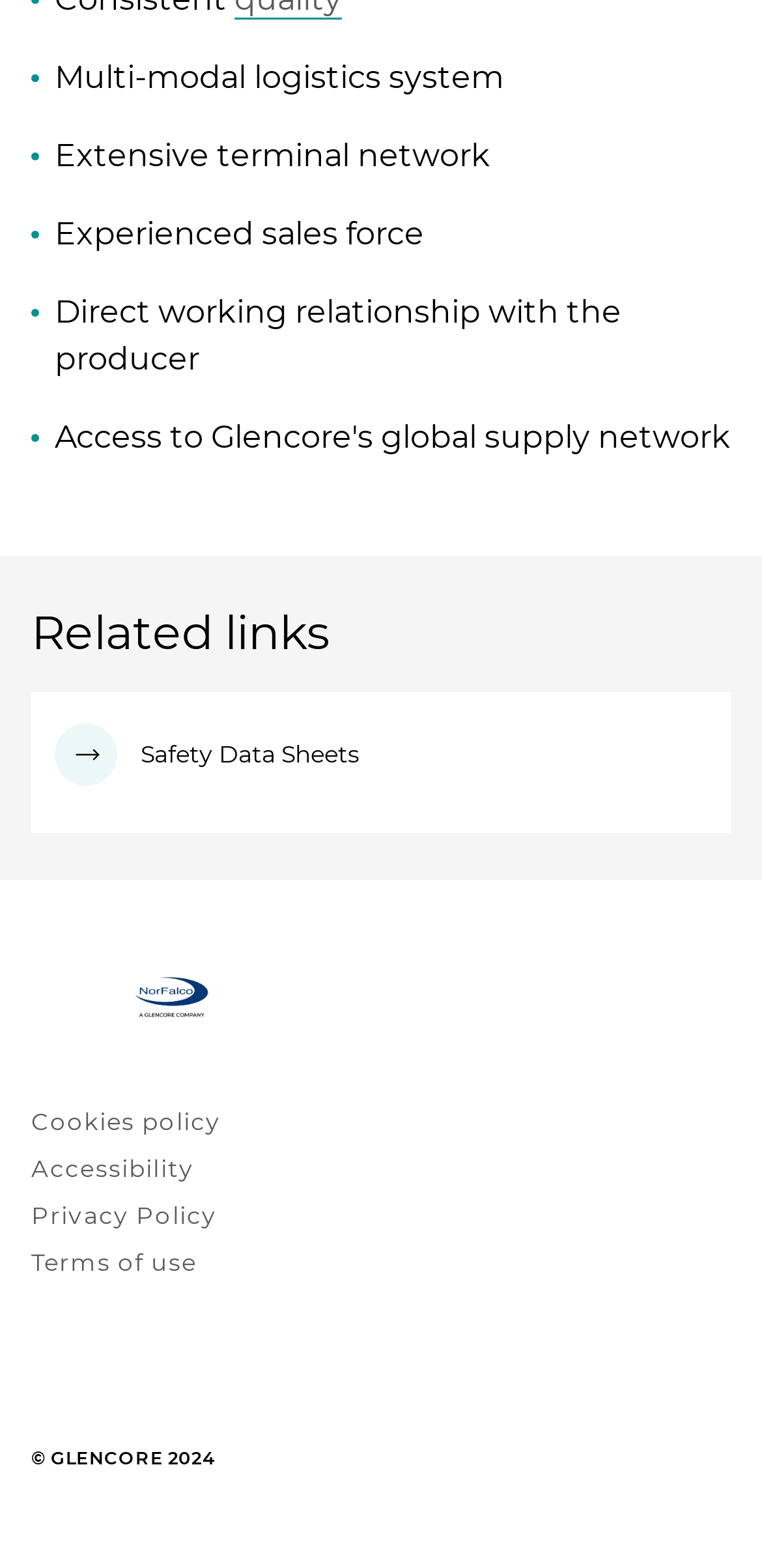What is the year of the copyright?
Please respond to the question with a detailed and informative answer.

The year of the copyright can be found in the footer section, where there is a static text '© GLENCORE 2024'.